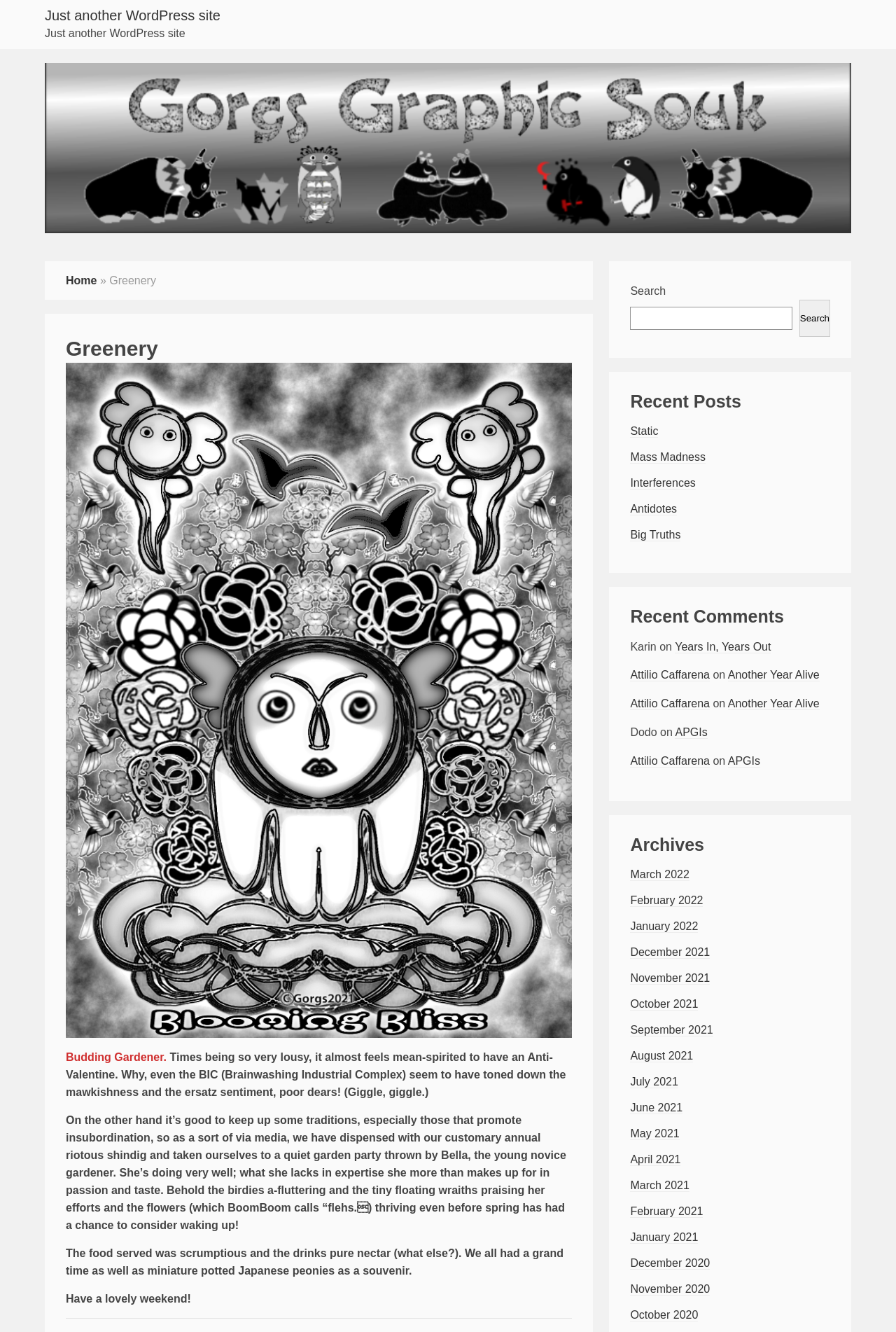Show me the bounding box coordinates of the clickable region to achieve the task as per the instruction: "Read recent post 'Static'".

[0.703, 0.319, 0.735, 0.328]